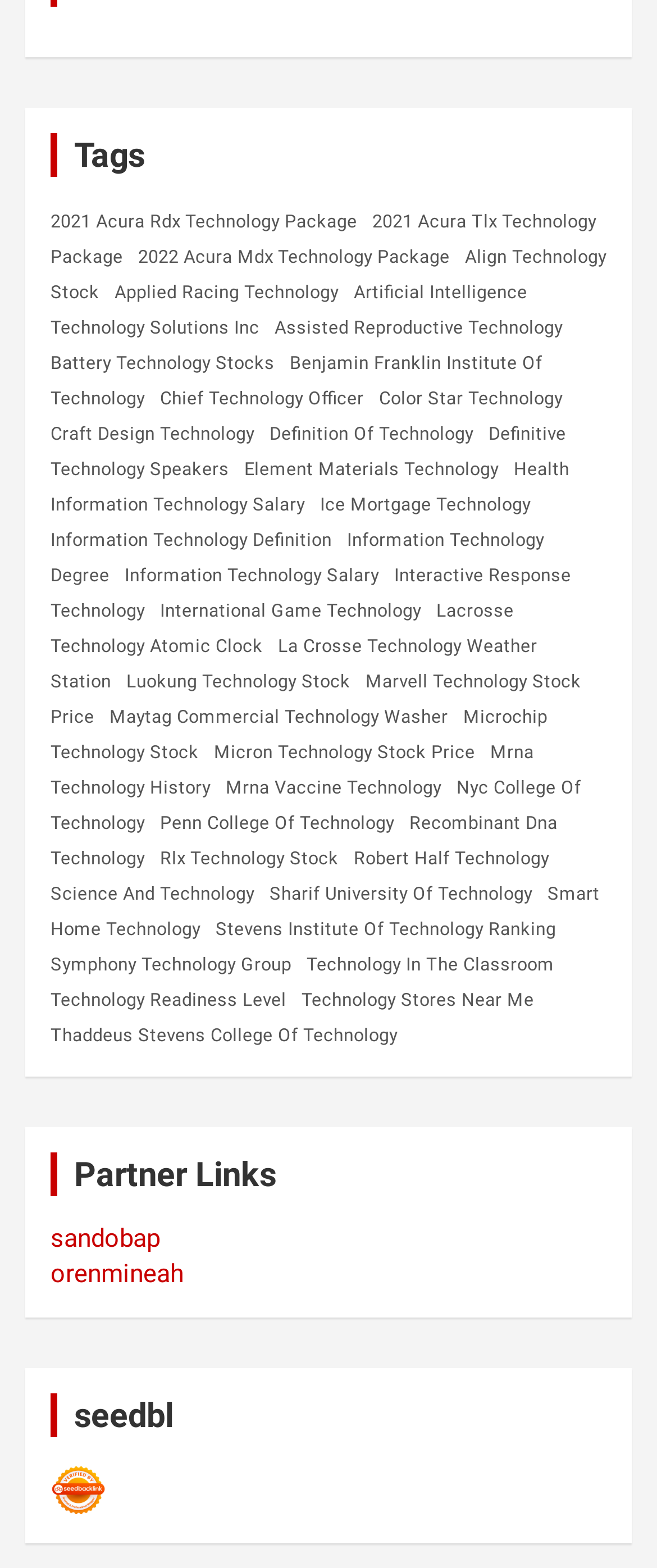Please find the bounding box coordinates of the element's region to be clicked to carry out this instruction: "Explore Definition Of Technology".

[0.41, 0.259, 0.721, 0.295]